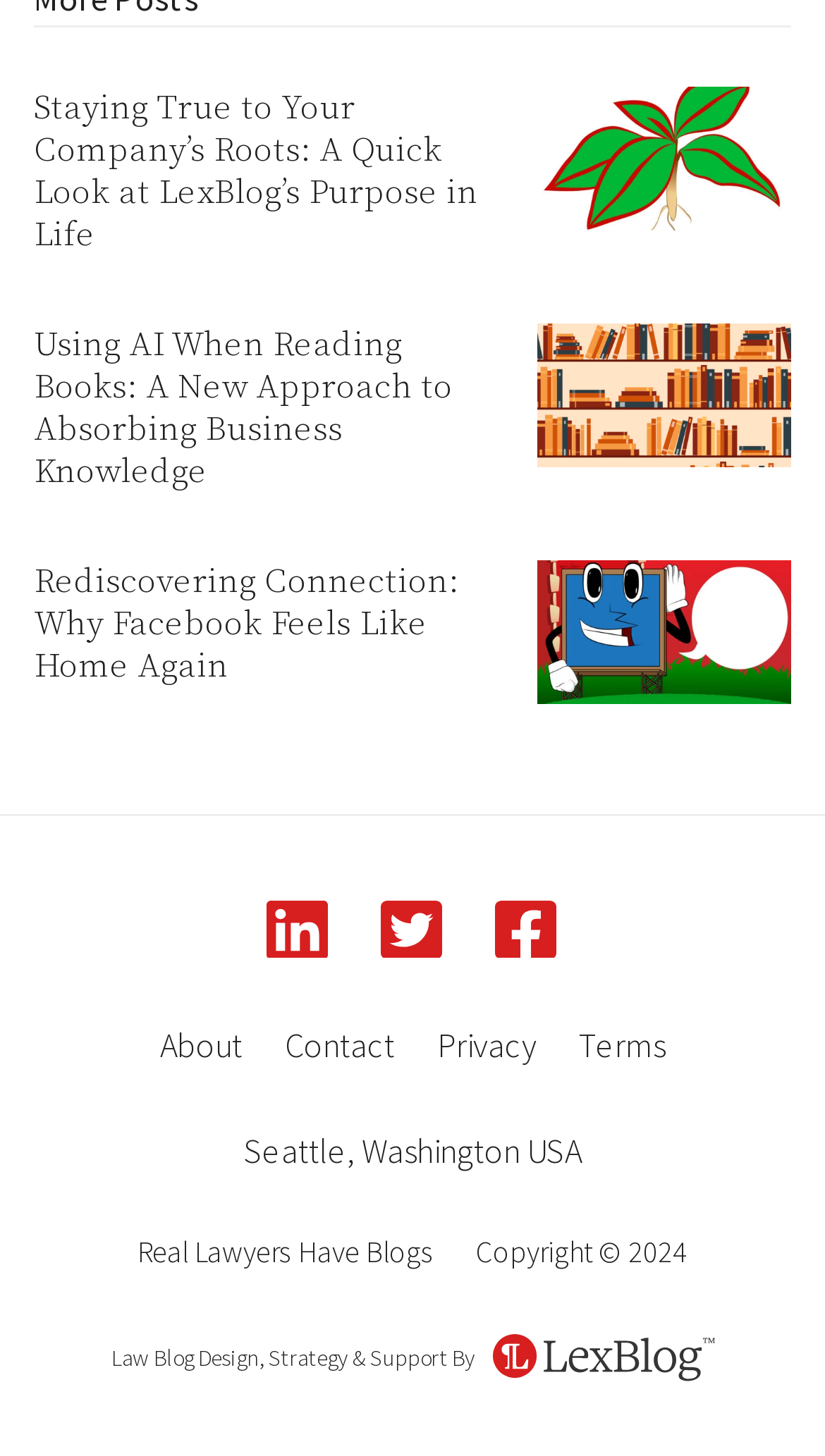Find the bounding box coordinates of the element to click in order to complete this instruction: "Visit the LinkedIn page". The bounding box coordinates must be four float numbers between 0 and 1, denoted as [left, top, right, bottom].

[0.323, 0.618, 0.4, 0.658]